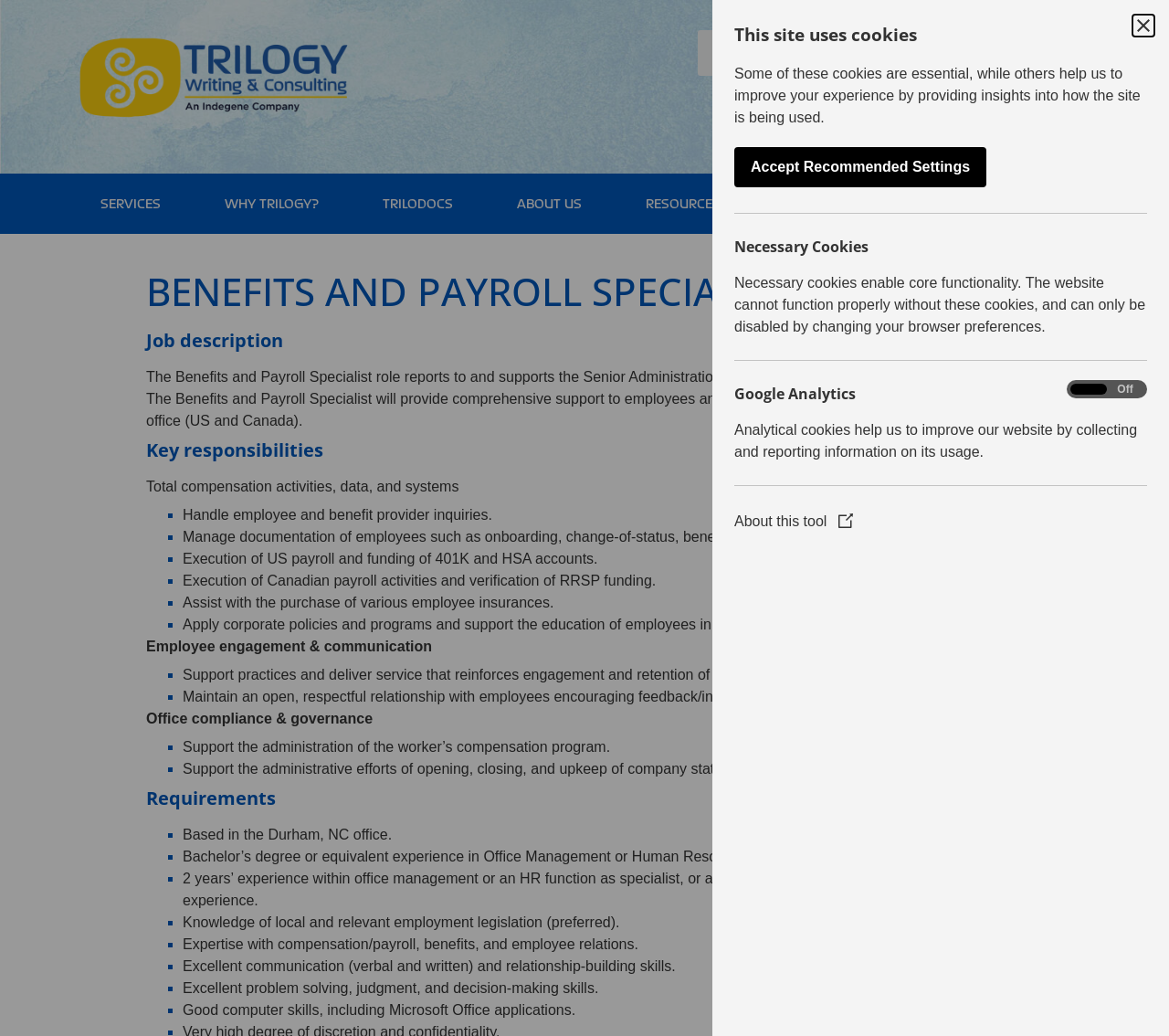Provide the bounding box coordinates, formatted as (top-left x, top-left y, bottom-right x, bottom-right y), with all values being floating point numbers between 0 and 1. Identify the bounding box of the UI element that matches the description: Support Team

None